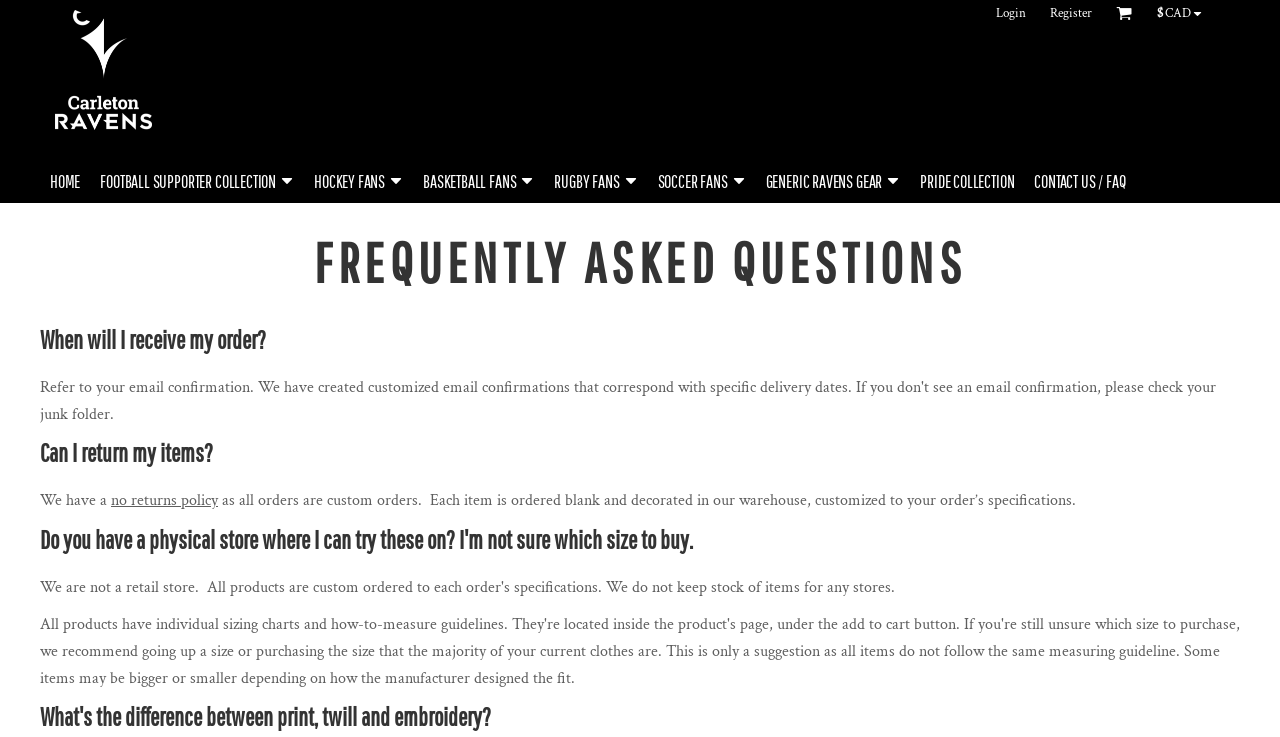Determine the bounding box coordinates of the clickable element to complete this instruction: "Click on the 'HOME' link". Provide the coordinates in the format of four float numbers between 0 and 1, [left, top, right, bottom].

[0.039, 0.231, 0.063, 0.259]